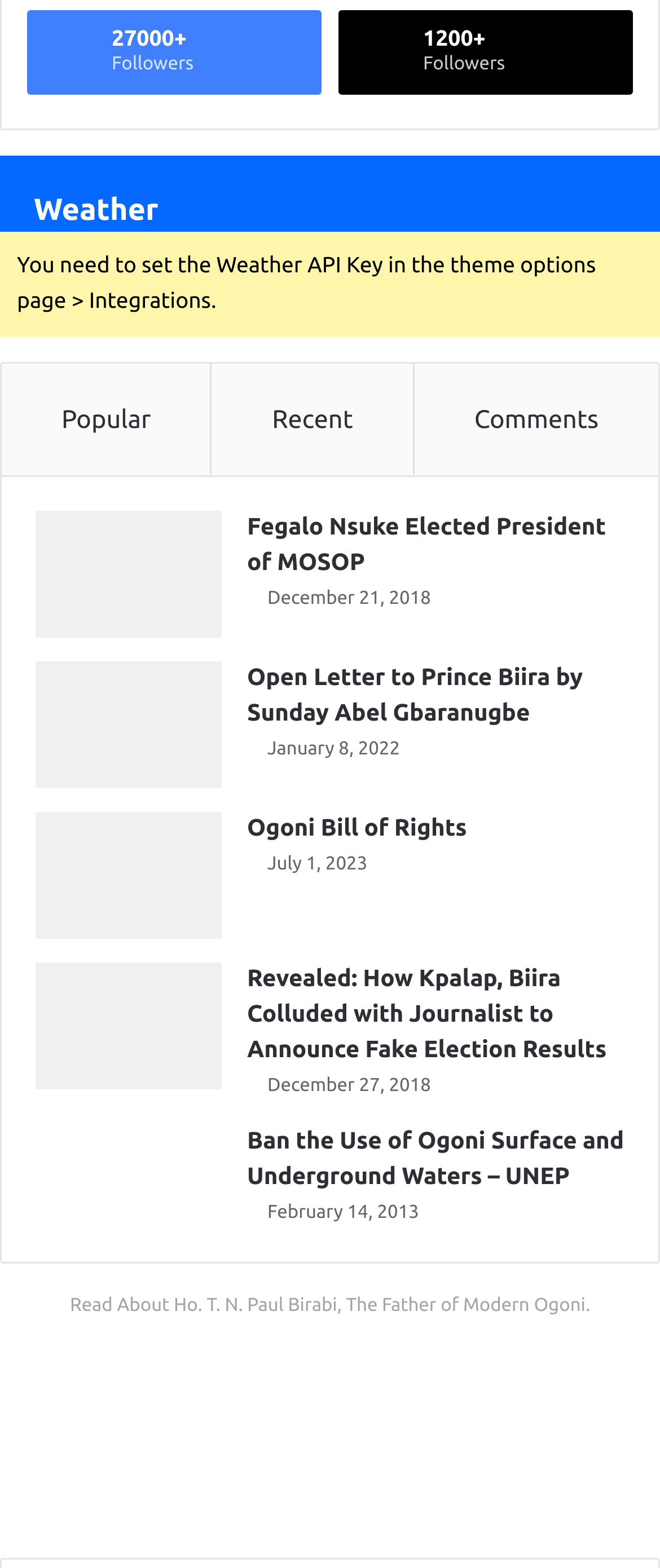From the screenshot, find the bounding box of the UI element matching this description: "title="Home"". Supply the bounding box coordinates in the form [left, top, right, bottom], each a float between 0 and 1.

None